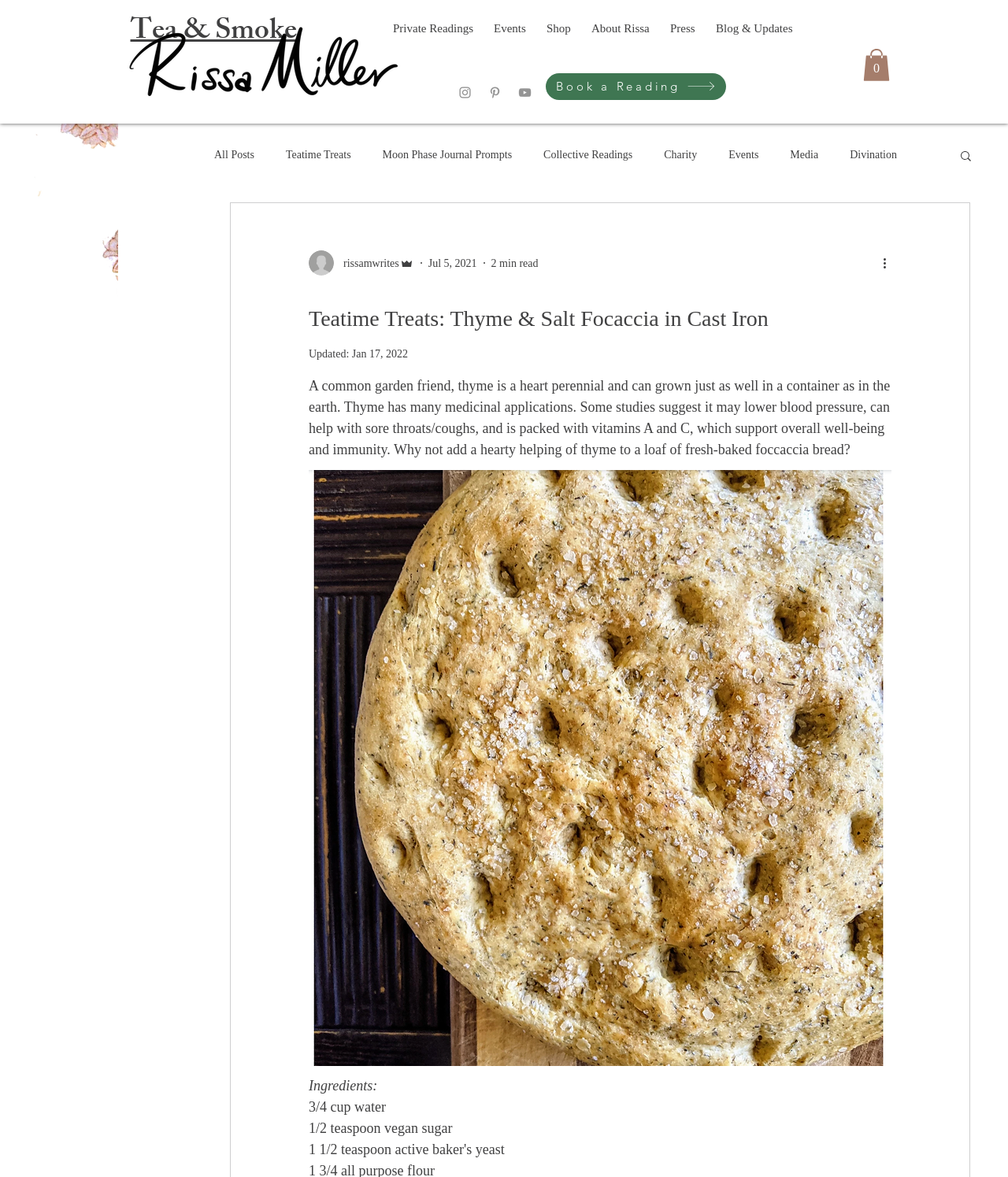Identify the bounding box for the described UI element: "Press".

[0.655, 0.007, 0.7, 0.029]